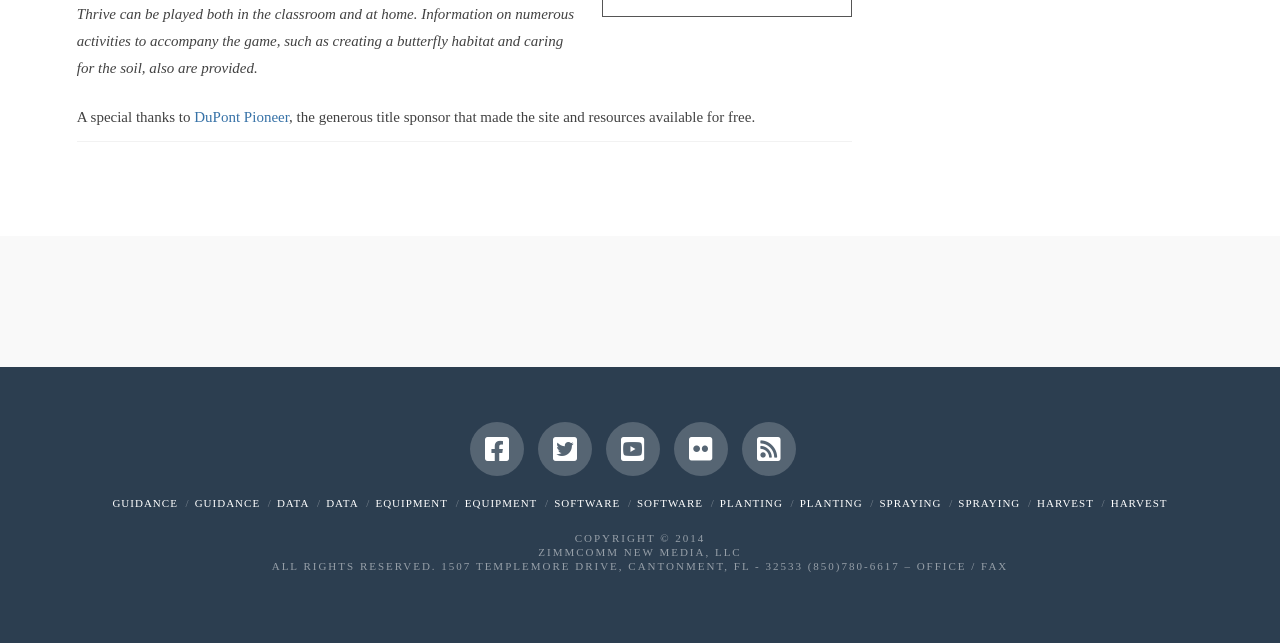Find and provide the bounding box coordinates for the UI element described here: "DuPont Pioneer". The coordinates should be given as four float numbers between 0 and 1: [left, top, right, bottom].

[0.152, 0.17, 0.226, 0.195]